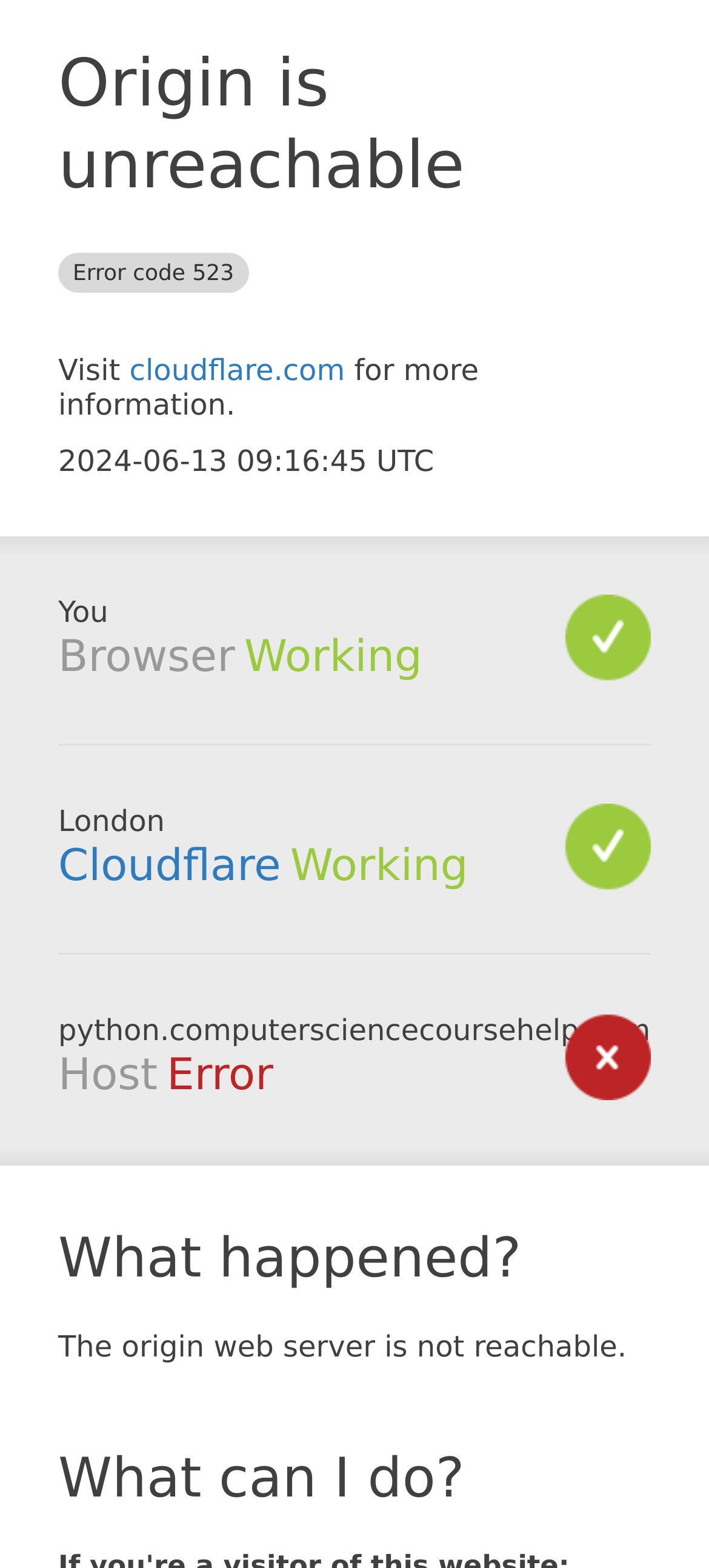Based on the element description: "Cloudflare", identify the bounding box coordinates for this UI element. The coordinates must be four float numbers between 0 and 1, listed as [left, top, right, bottom].

[0.082, 0.536, 0.396, 0.568]